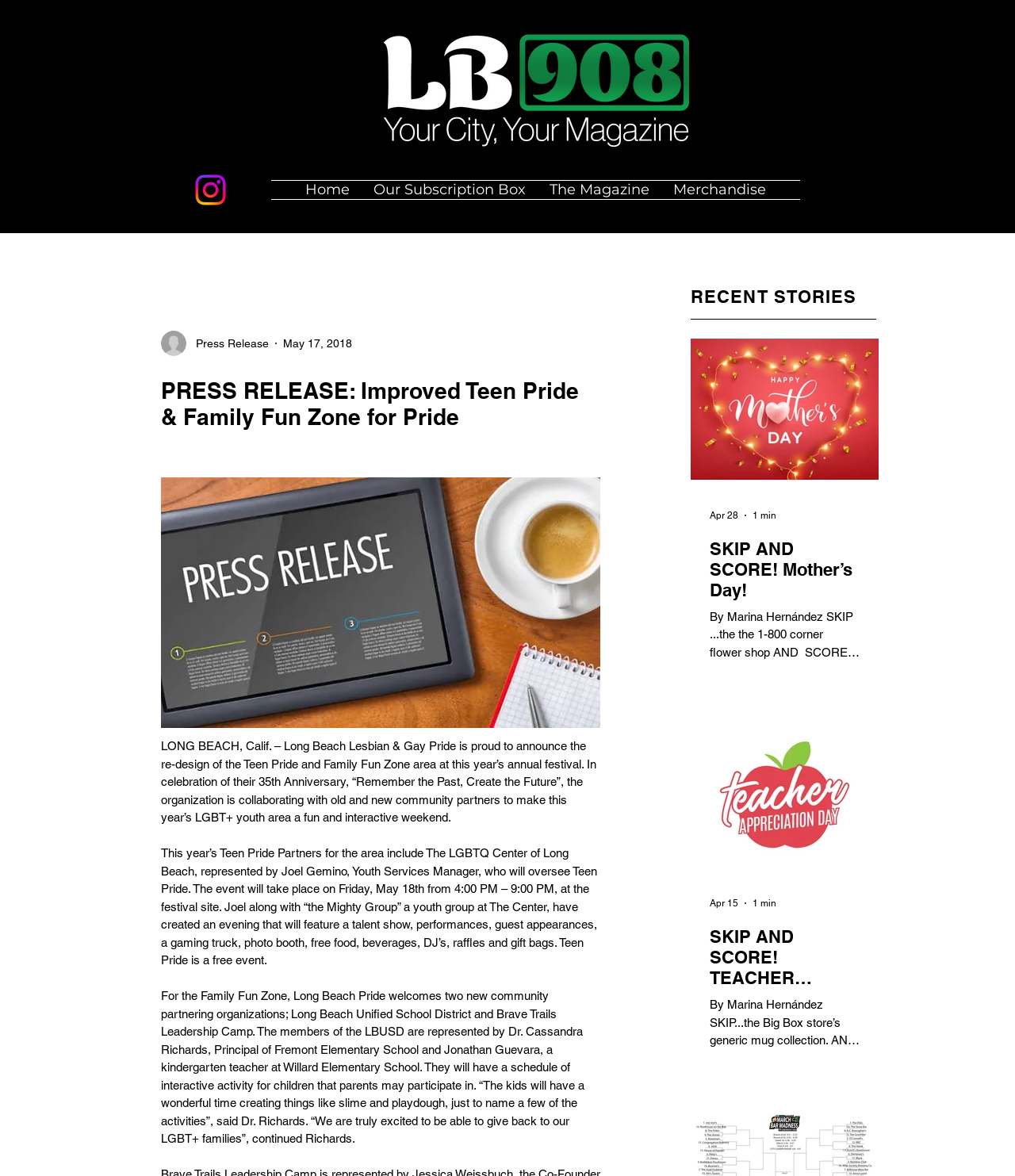What is the name of the school district partnering with Long Beach Pride?
Respond with a short answer, either a single word or a phrase, based on the image.

Long Beach Unified School District